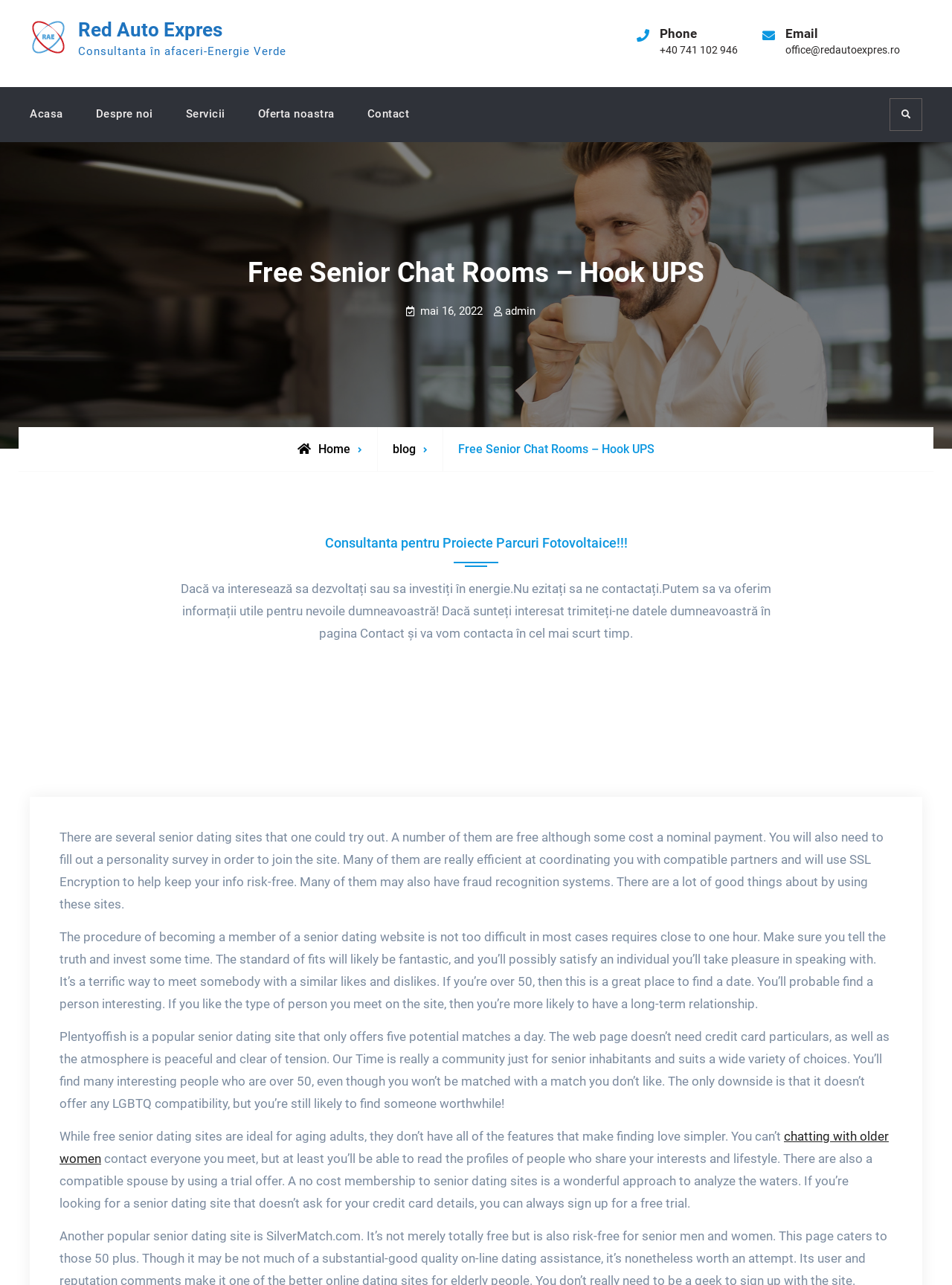Locate and extract the headline of this webpage.

Free Senior Chat Rooms – Hook UPS